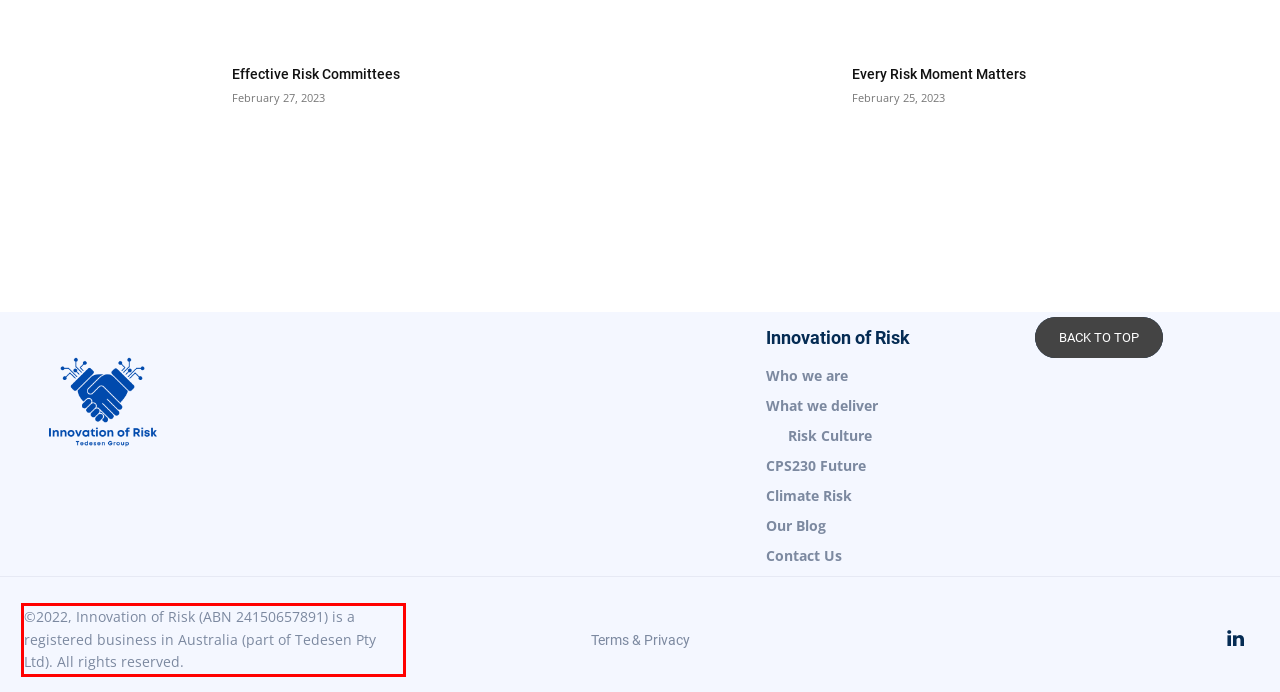Look at the webpage screenshot and recognize the text inside the red bounding box.

©2022, Innovation of Risk (ABN 24150657891) is a registered business in Australia (part of Tedesen Pty Ltd). All rights reserved.